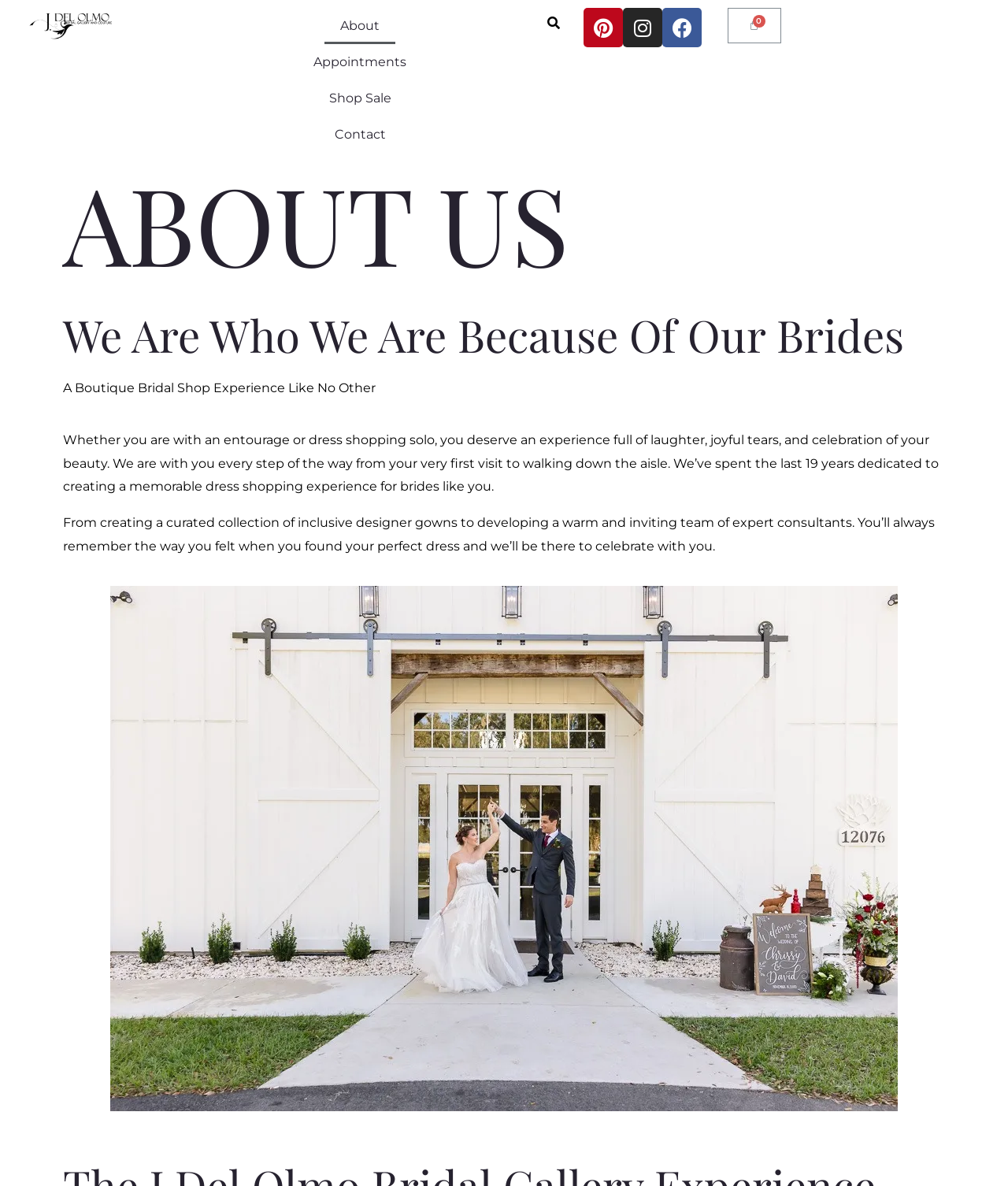Find the bounding box coordinates of the clickable area required to complete the following action: "Check out Pinterest".

[0.579, 0.007, 0.618, 0.04]